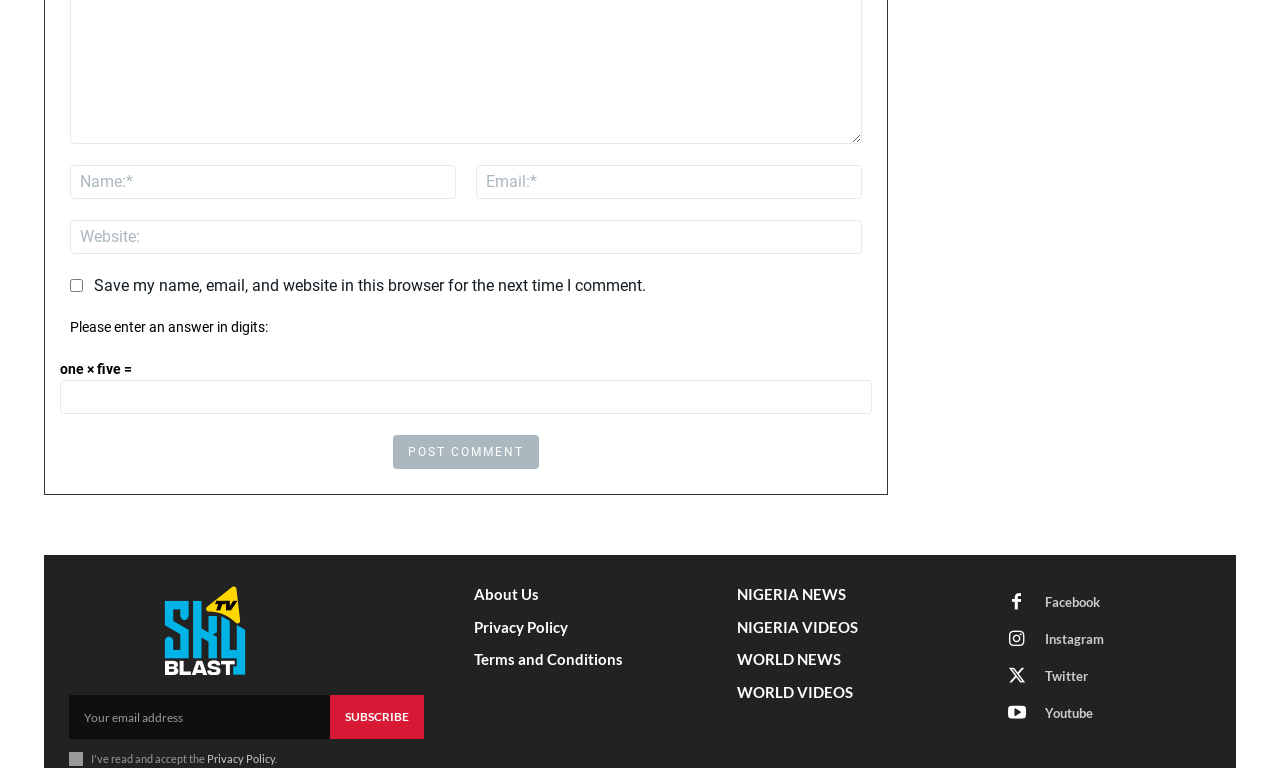Provide the bounding box coordinates of the area you need to click to execute the following instruction: "Visit the About Us page".

[0.371, 0.762, 0.536, 0.787]